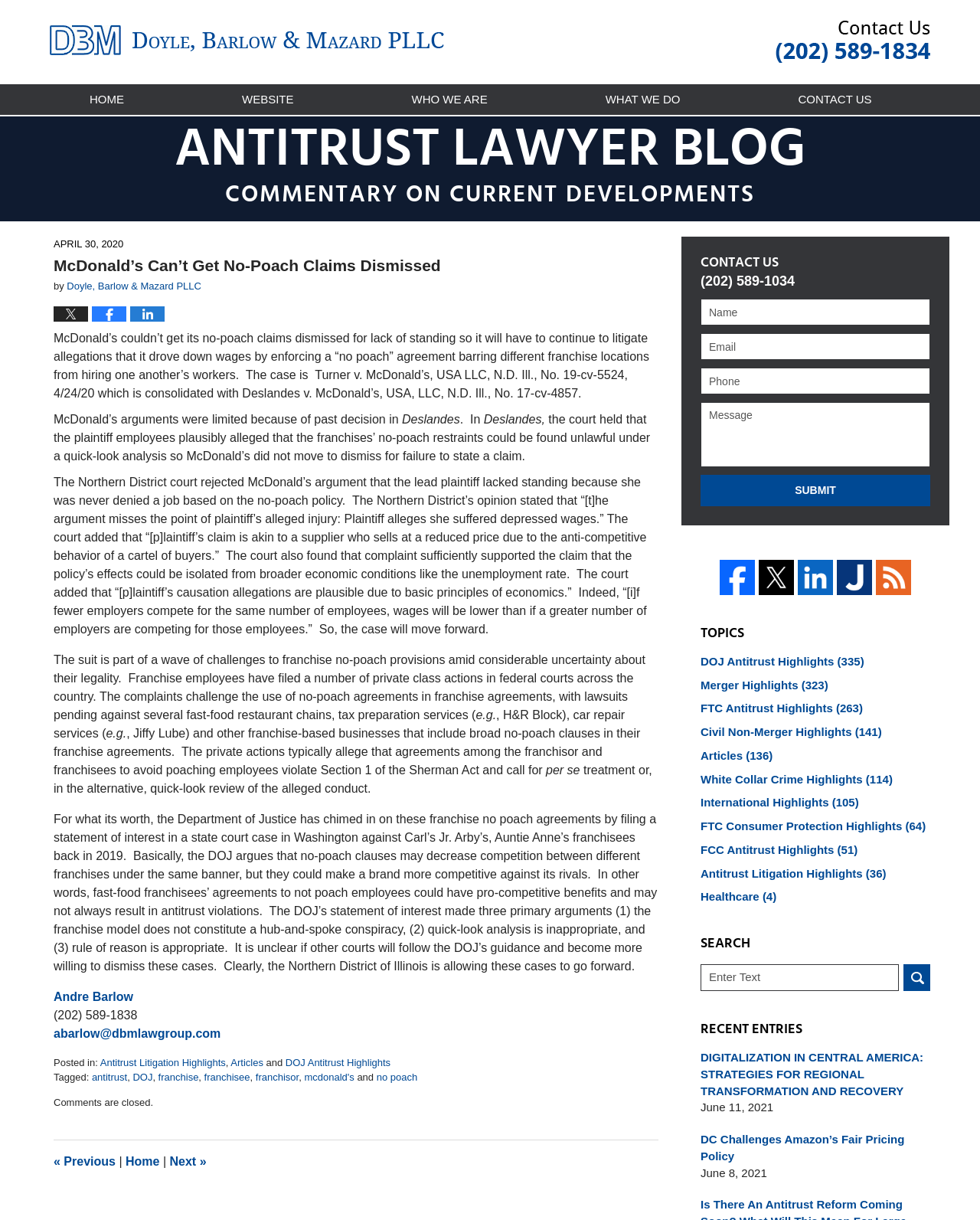Respond with a single word or phrase:
What is the name of the court case mentioned in the article?

Turner v. McDonald’s, USA LLC